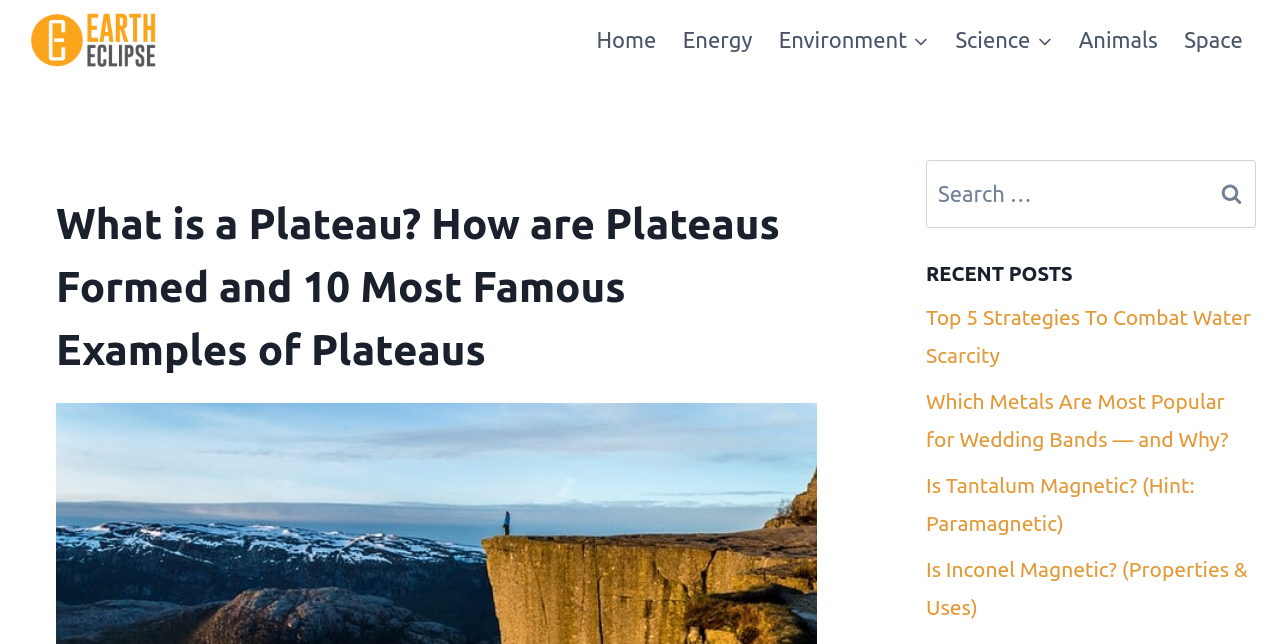Kindly determine the bounding box coordinates of the area that needs to be clicked to fulfill this instruction: "explore science topics".

[0.736, 0.004, 0.832, 0.12]